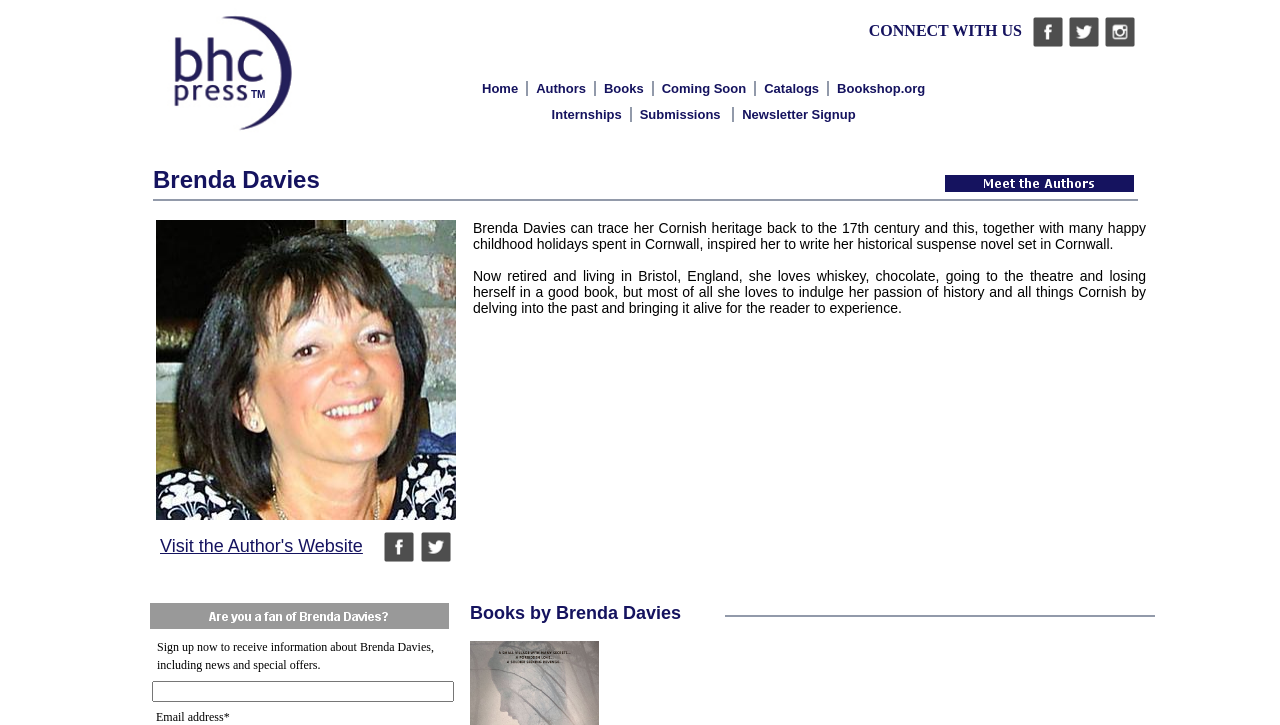What is the purpose of the 'Visit the Author's Website' link?
Provide a one-word or short-phrase answer based on the image.

To visit the author's website